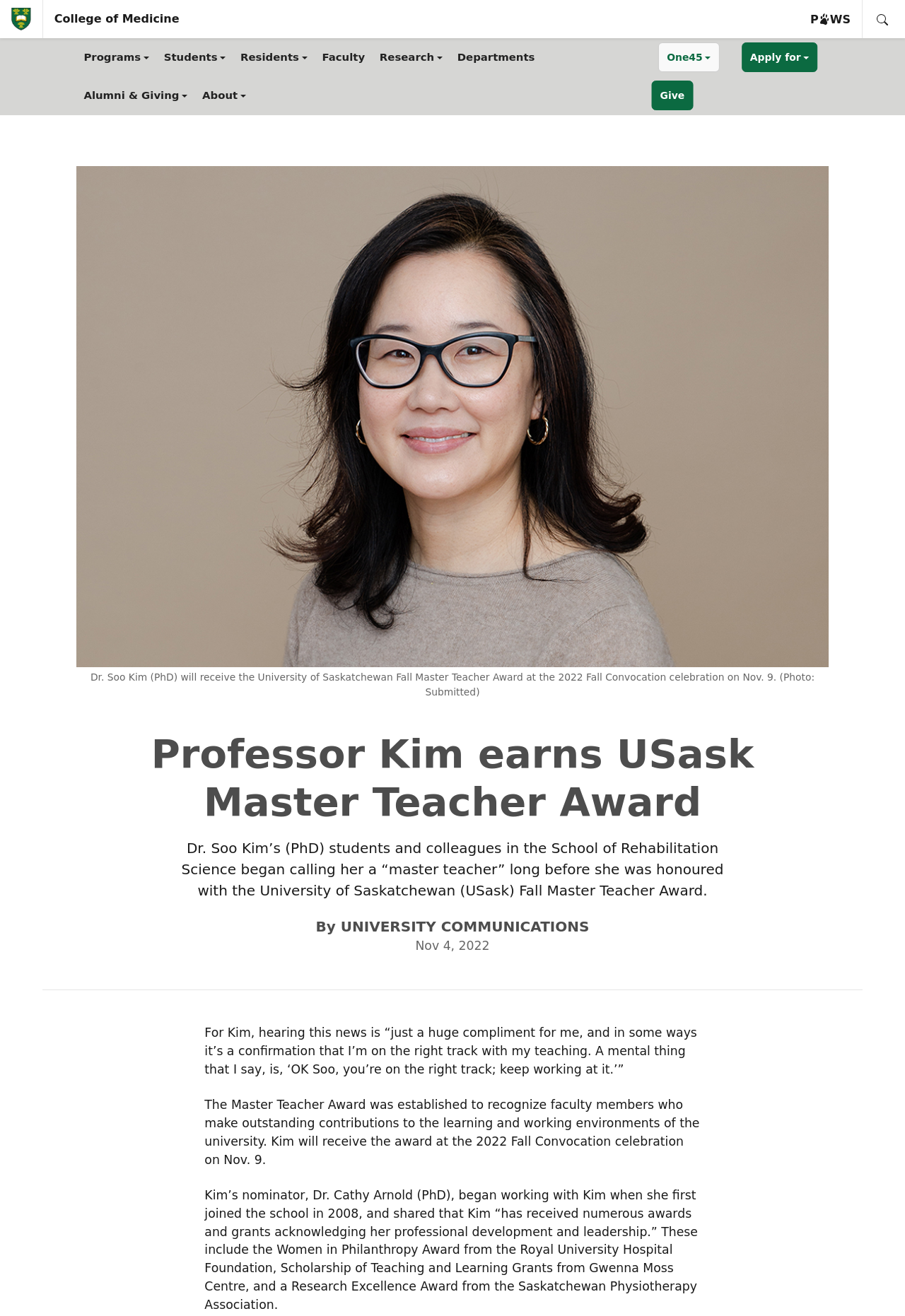Please provide a comprehensive answer to the question based on the screenshot: What is the date of the 2022 Fall Convocation celebration?

The answer can be found in the text 'Kim will receive the award at the 2022 Fall Convocation celebration on Nov. 9.'